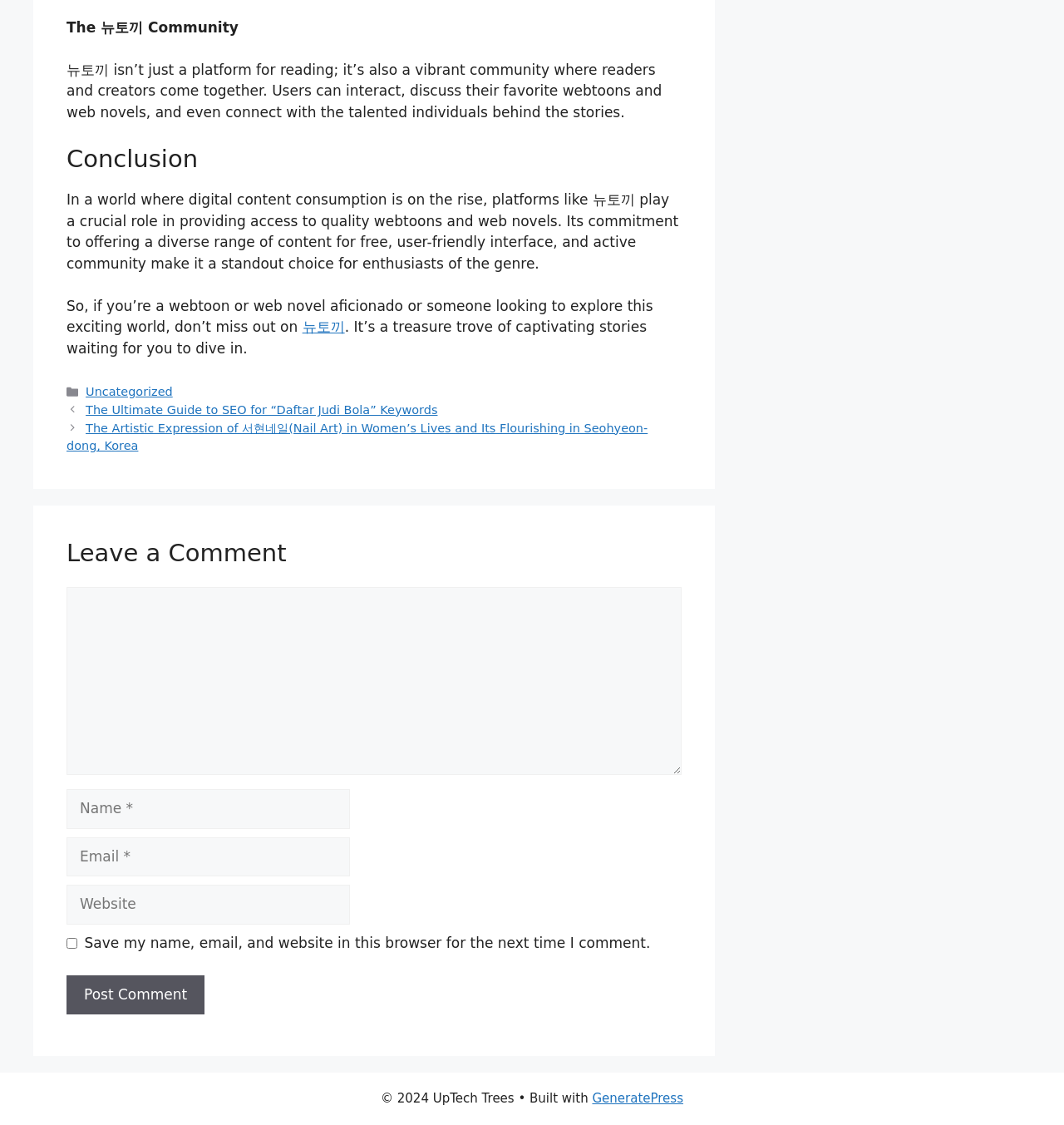Determine the bounding box coordinates of the section to be clicked to follow the instruction: "Enter your name". The coordinates should be given as four float numbers between 0 and 1, formatted as [left, top, right, bottom].

[0.062, 0.702, 0.329, 0.737]